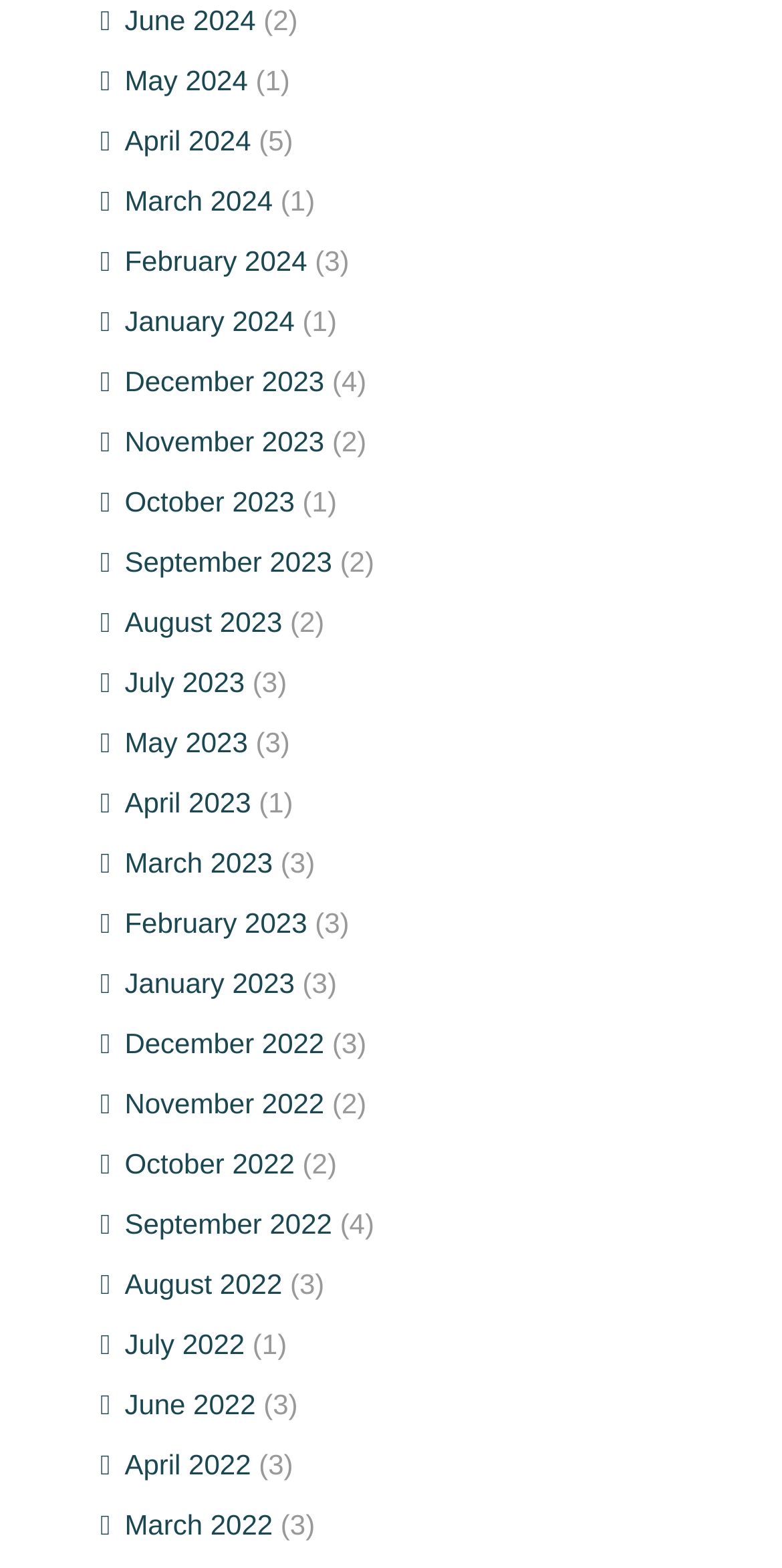How many links are there in total?
Based on the visual, give a brief answer using one word or a short phrase.

24